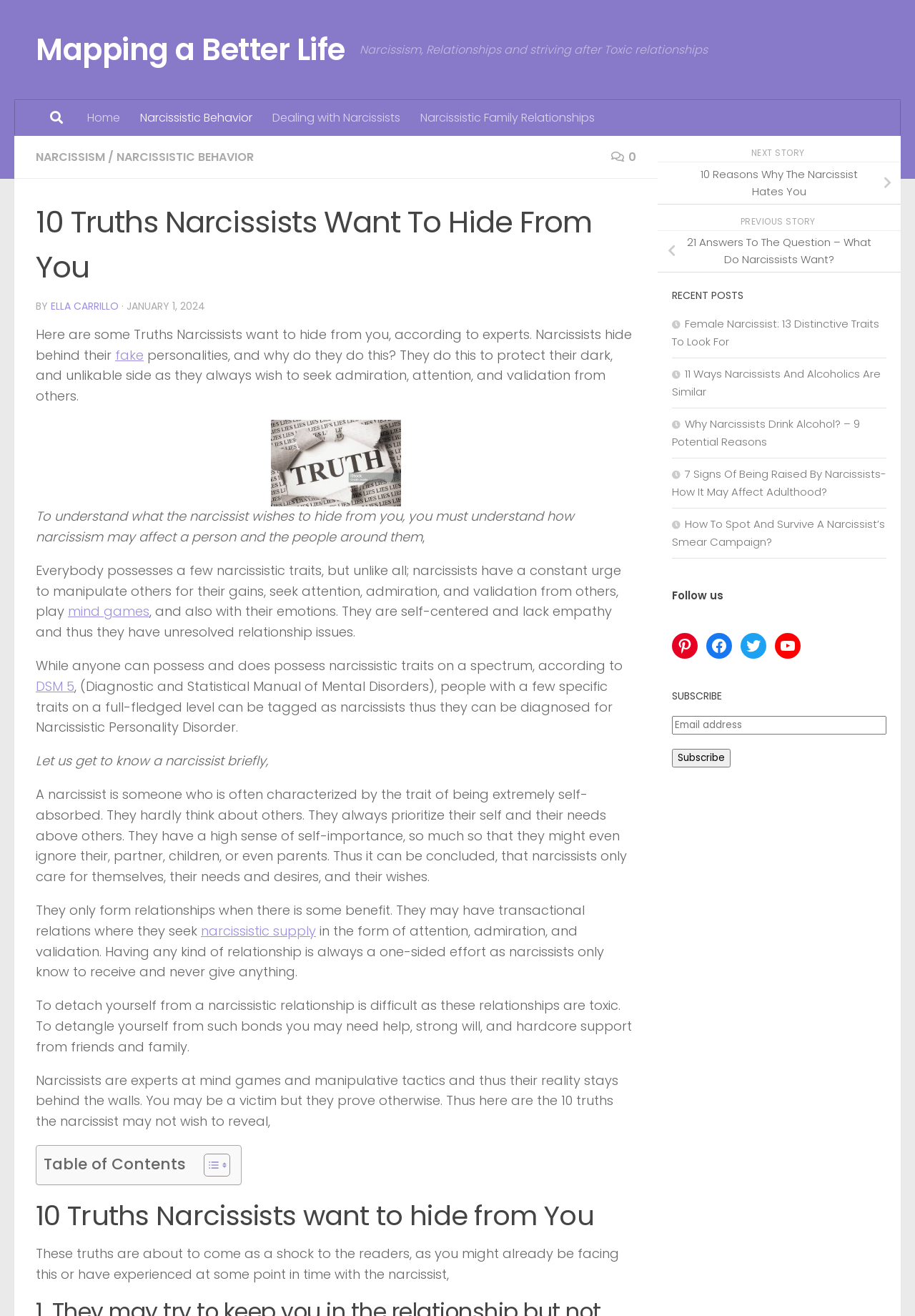Please find the bounding box coordinates of the element that needs to be clicked to perform the following instruction: "Follow the link to learn about Female Narcissist: 13 Distinctive Traits To Look For". The bounding box coordinates should be four float numbers between 0 and 1, represented as [left, top, right, bottom].

[0.734, 0.24, 0.961, 0.265]